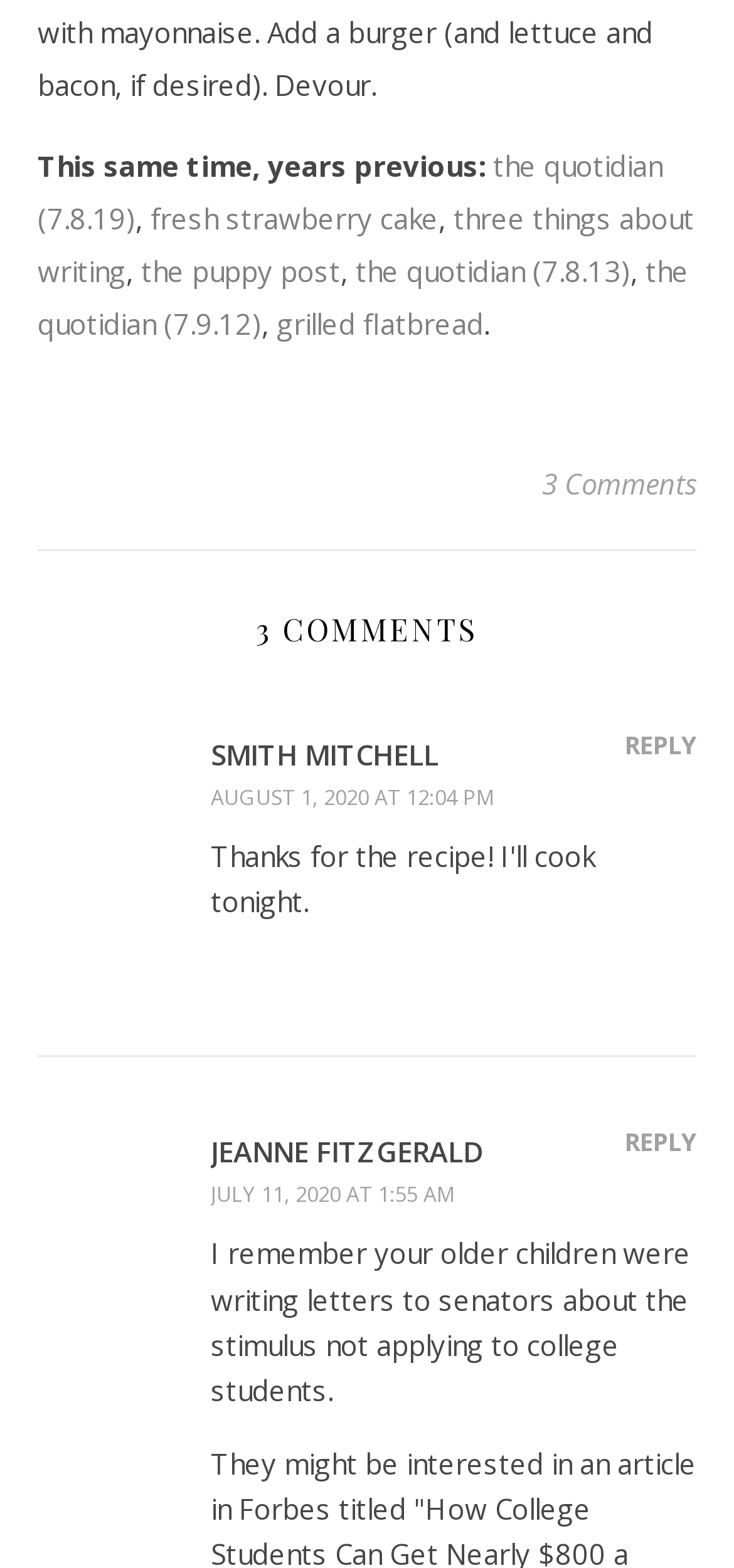What is the date of the second comment?
Answer the question in as much detail as possible.

I found the date of the second comment by looking at the link element with the text 'JULY 11, 2020 AT 01:55 AM' inside the article element, which is associated with the second comment.